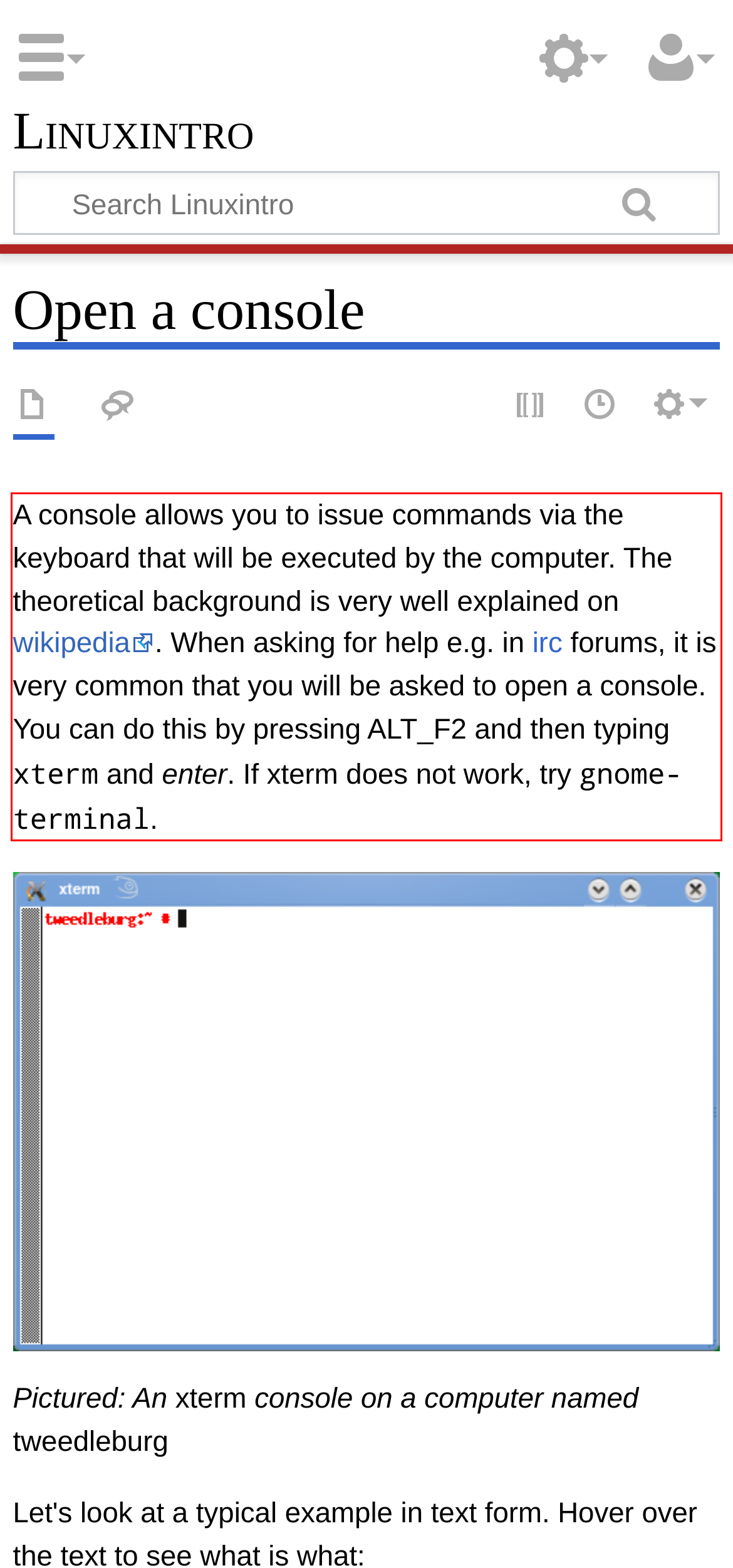There is a screenshot of a webpage with a red bounding box around a UI element. Please use OCR to extract the text within the red bounding box.

A console allows you to issue commands via the keyboard that will be executed by the computer. The theoretical background is very well explained on wikipedia. When asking for help e.g. in irc forums, it is very common that you will be asked to open a console. You can do this by pressing ALT_F2 and then typing xterm and enter. If xterm does not work, try gnome-terminal.